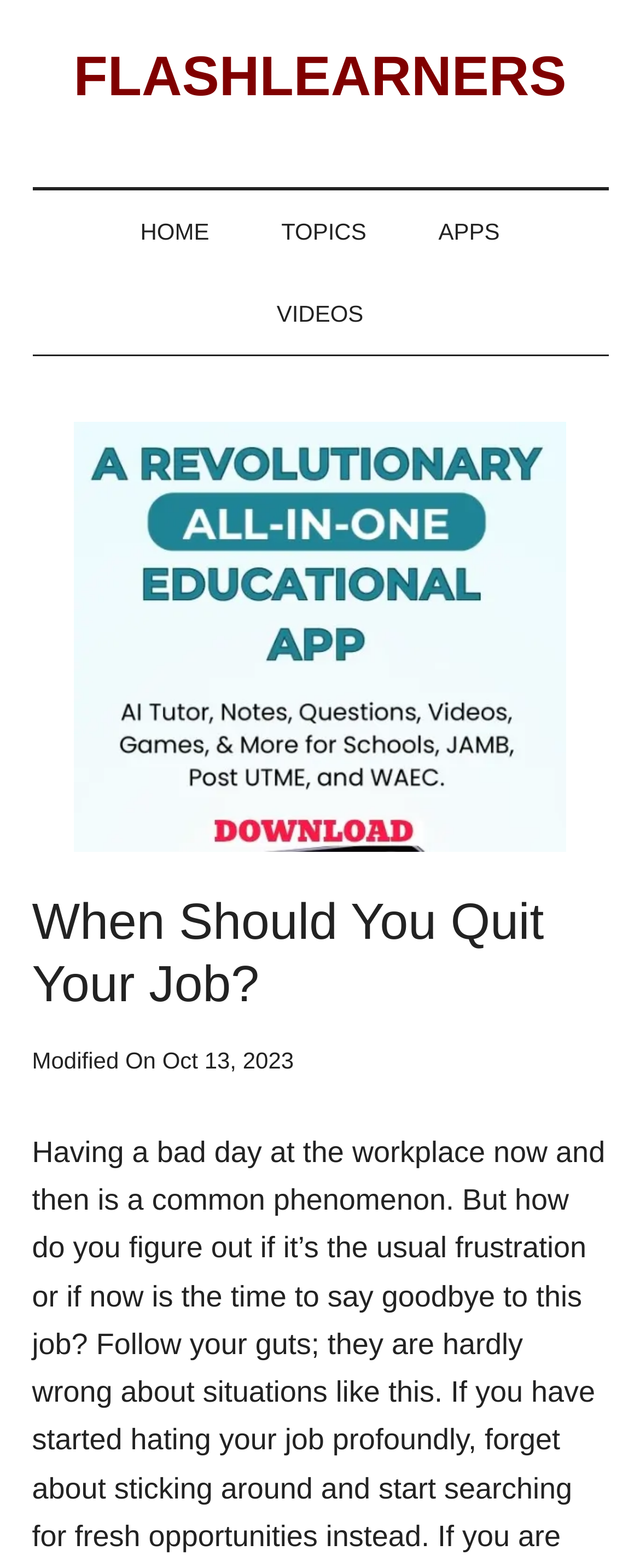What is the name of the website?
Could you give a comprehensive explanation in response to this question?

The website's name can be found in the top-left corner of the page, where it is written as 'FLASHLEARNERS'.